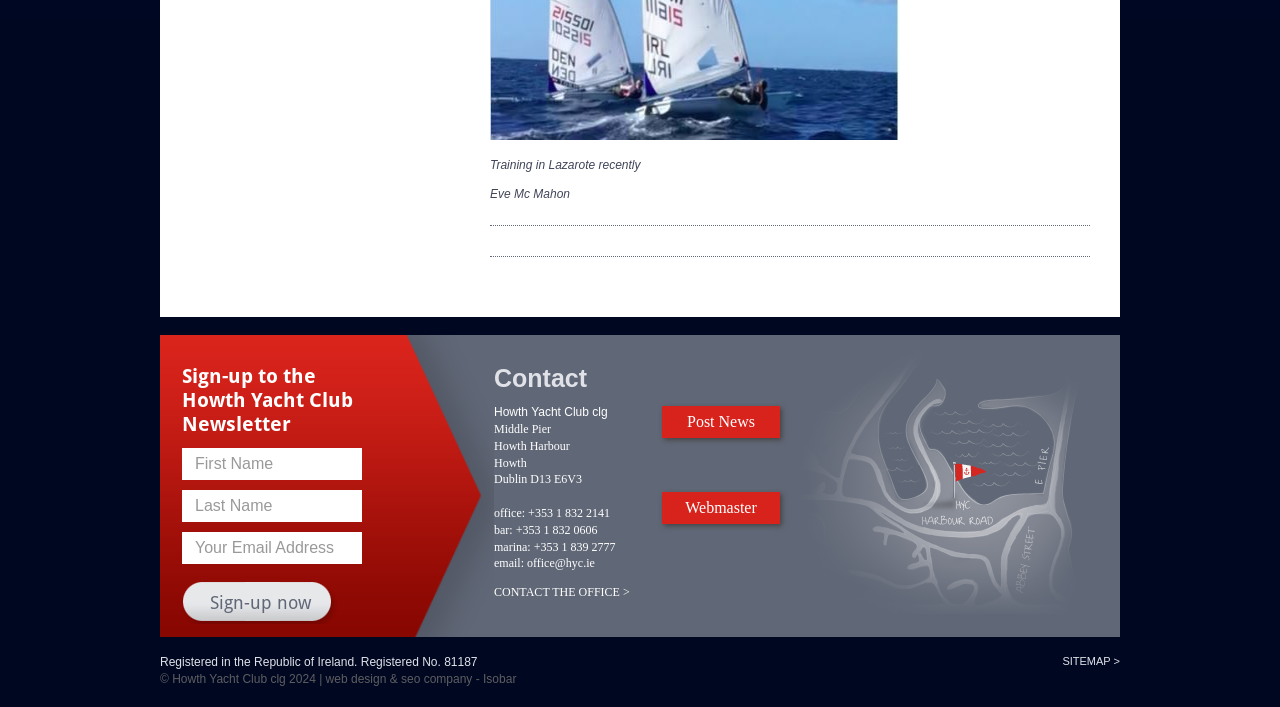Please identify the bounding box coordinates of the element's region that I should click in order to complete the following instruction: "Click Post News". The bounding box coordinates consist of four float numbers between 0 and 1, i.e., [left, top, right, bottom].

[0.517, 0.574, 0.609, 0.619]